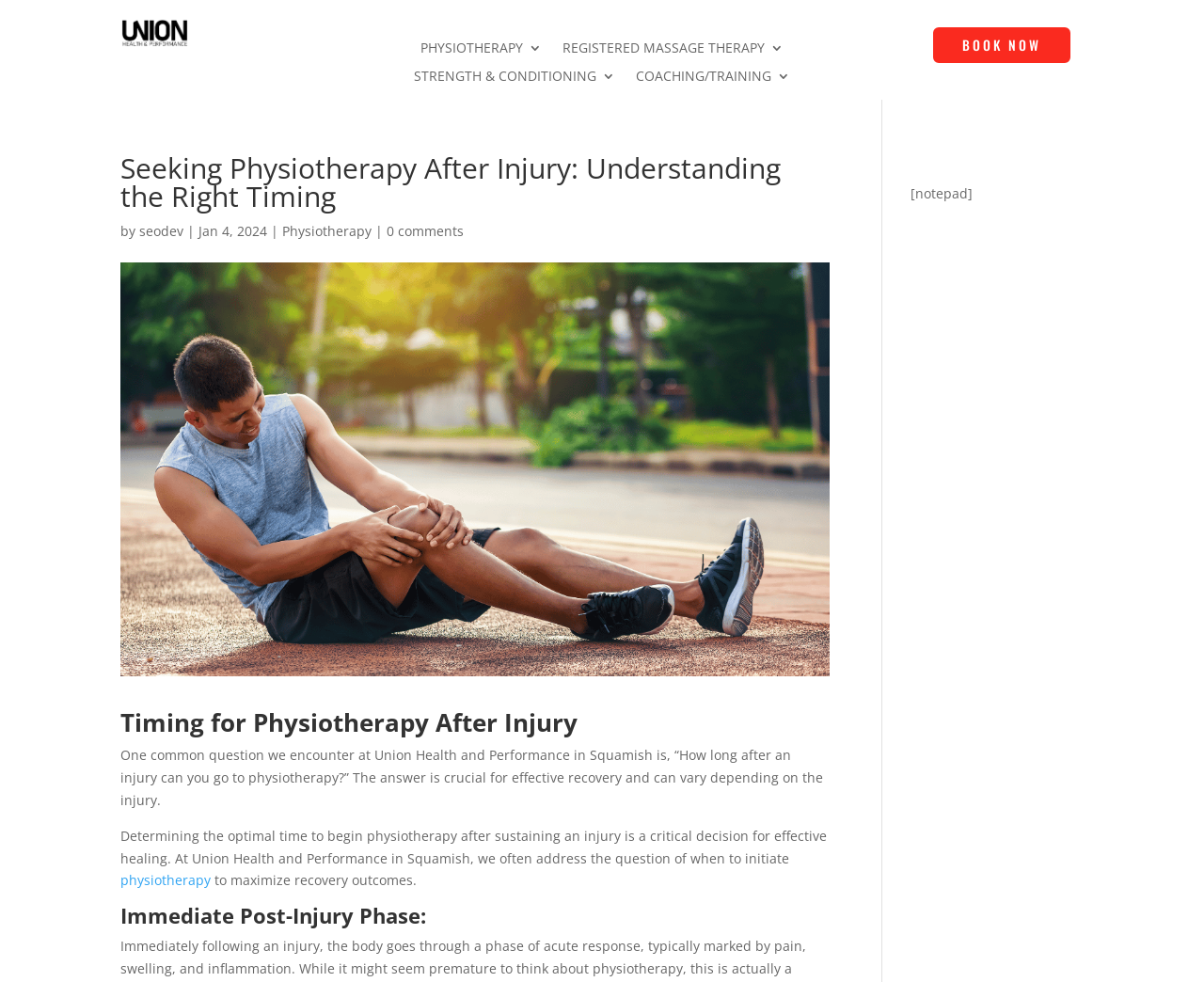Please determine the bounding box of the UI element that matches this description: 0 comments. The coordinates should be given as (top-left x, top-left y, bottom-right x, bottom-right y), with all values between 0 and 1.

[0.321, 0.226, 0.385, 0.244]